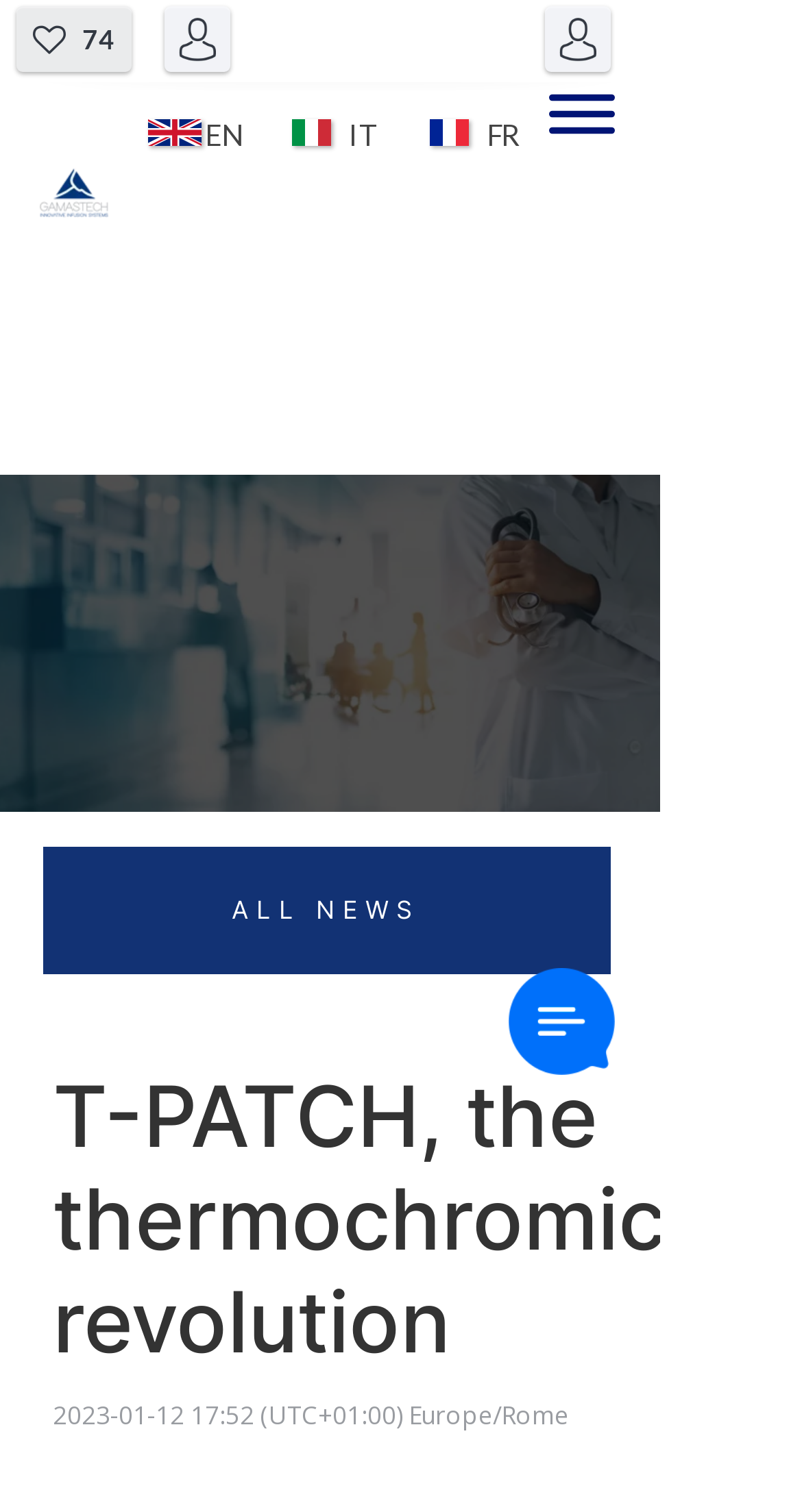What is the date of the blog post?
Refer to the image and give a detailed answer to the query.

I found a StaticText element with the text '2023-01-12 17:52' which suggests the date and time of the blog post. I extracted the date part from this text.